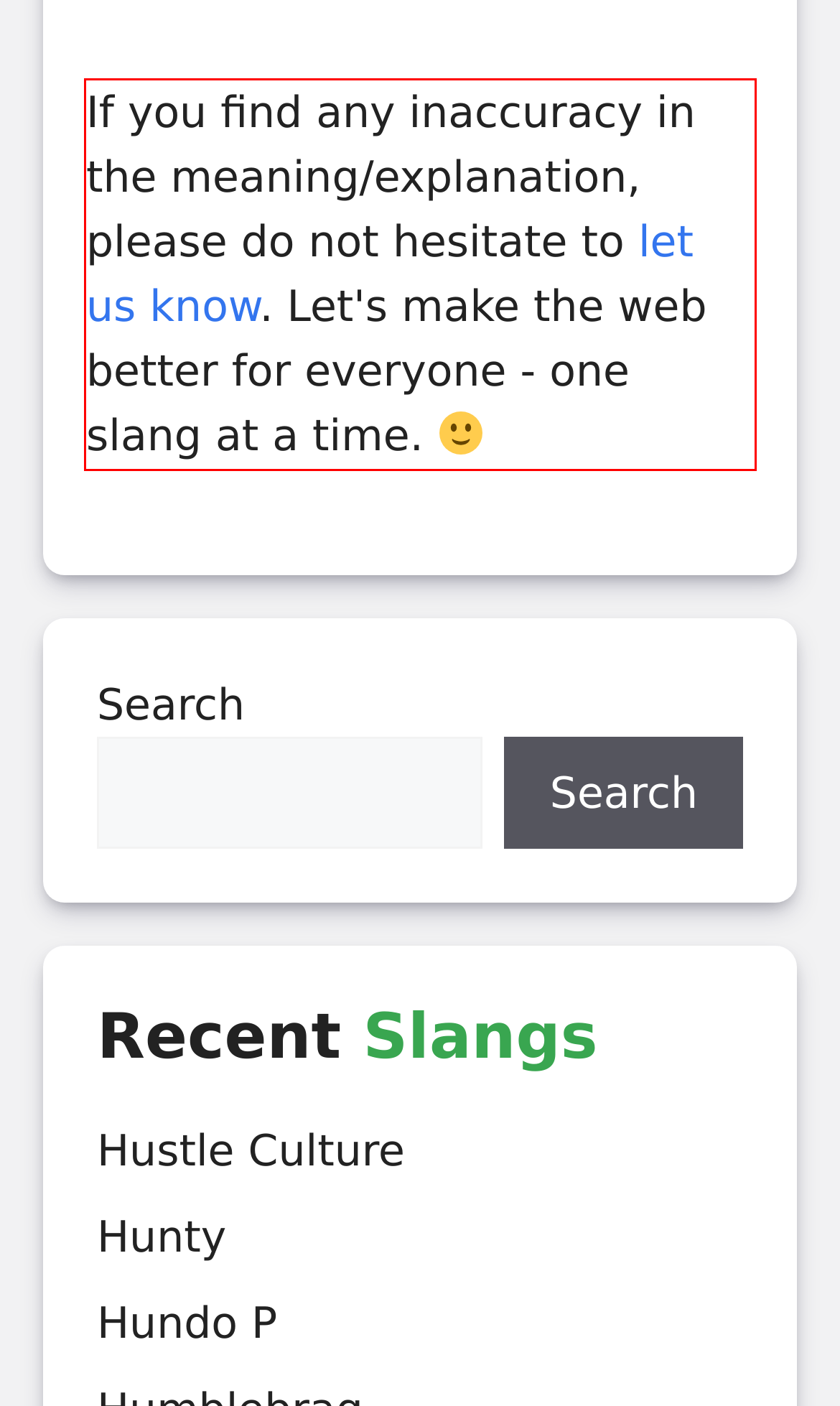Please use OCR to extract the text content from the red bounding box in the provided webpage screenshot.

If you find any inaccuracy in the meaning/explanation, please do not hesitate to let us know. Let's make the web better for everyone - one slang at a time.